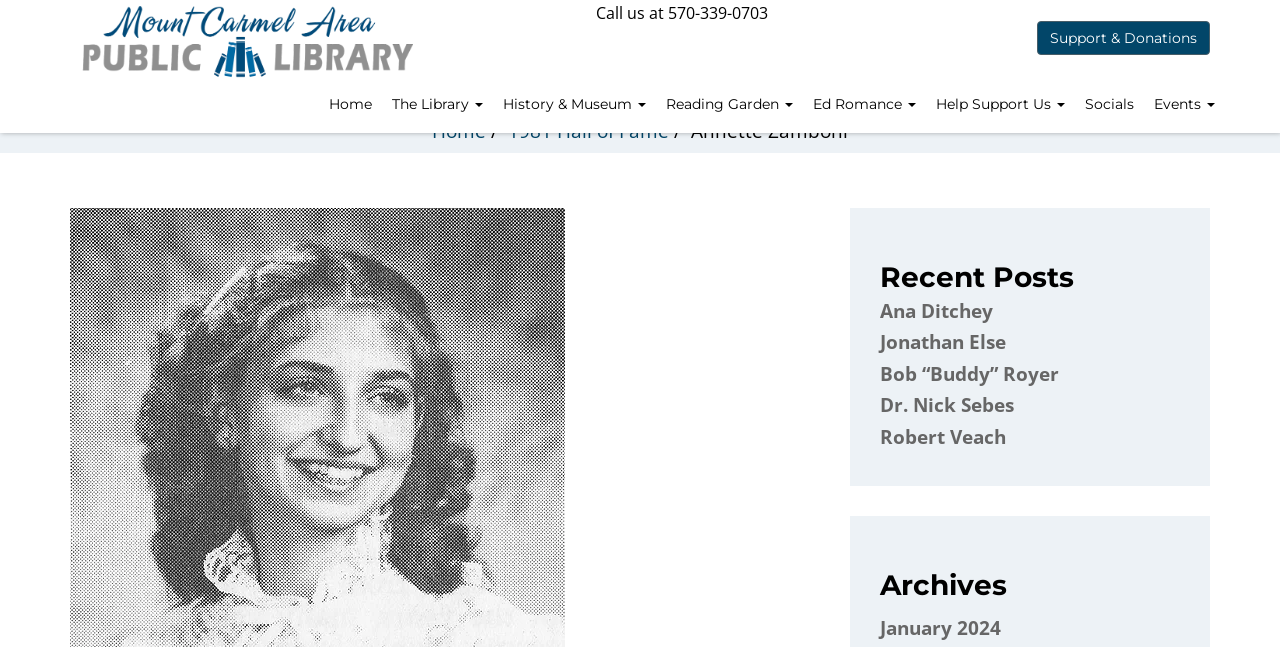What is the title of the section below the main content?
Kindly give a detailed and elaborate answer to the question.

I found the title by looking at the heading element below the main content, which says 'Recent Posts'.